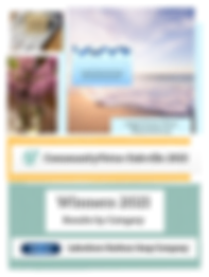Give a concise answer using one word or a phrase to the following question:
What is the theme of the background image?

Beach